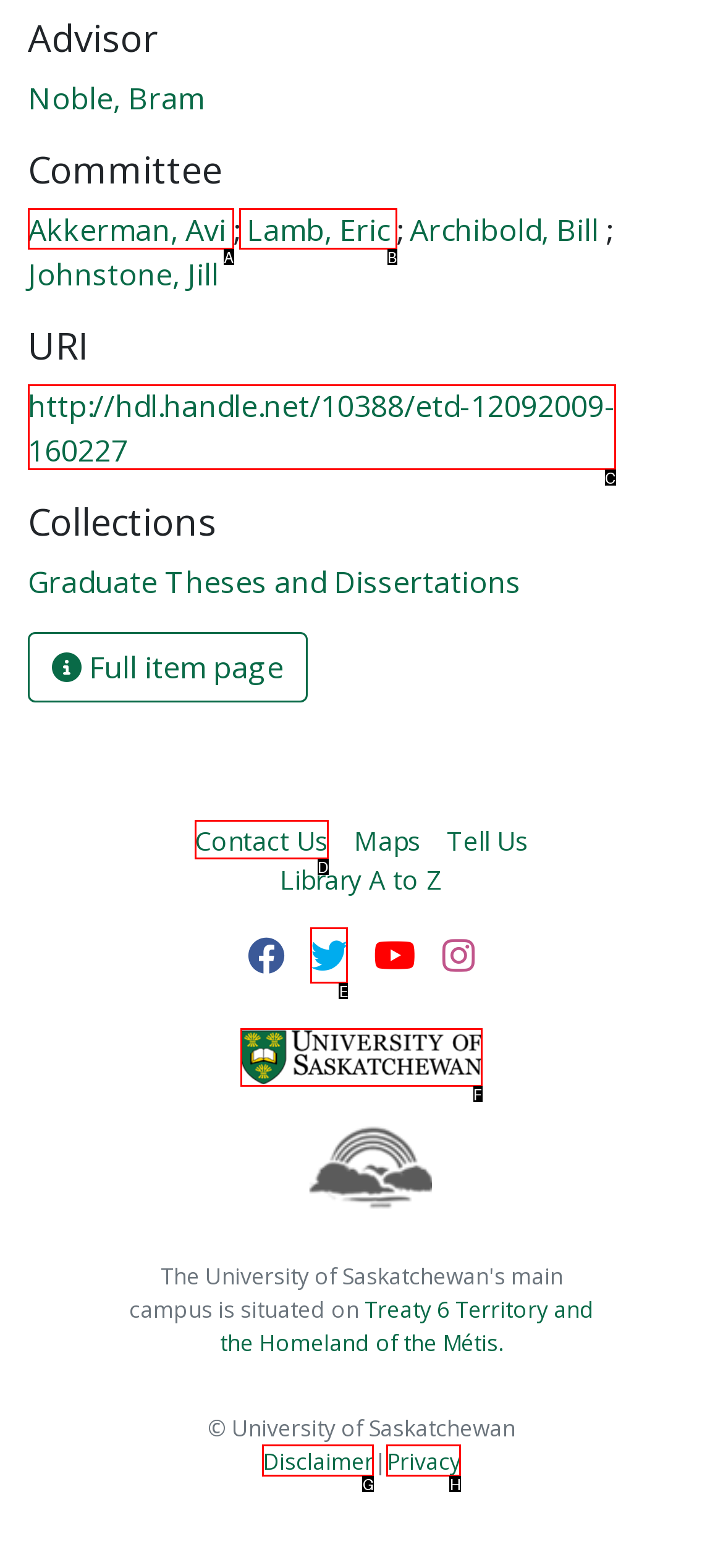To complete the task: View the University of Saskatchewan homepage, which option should I click? Answer with the appropriate letter from the provided choices.

F